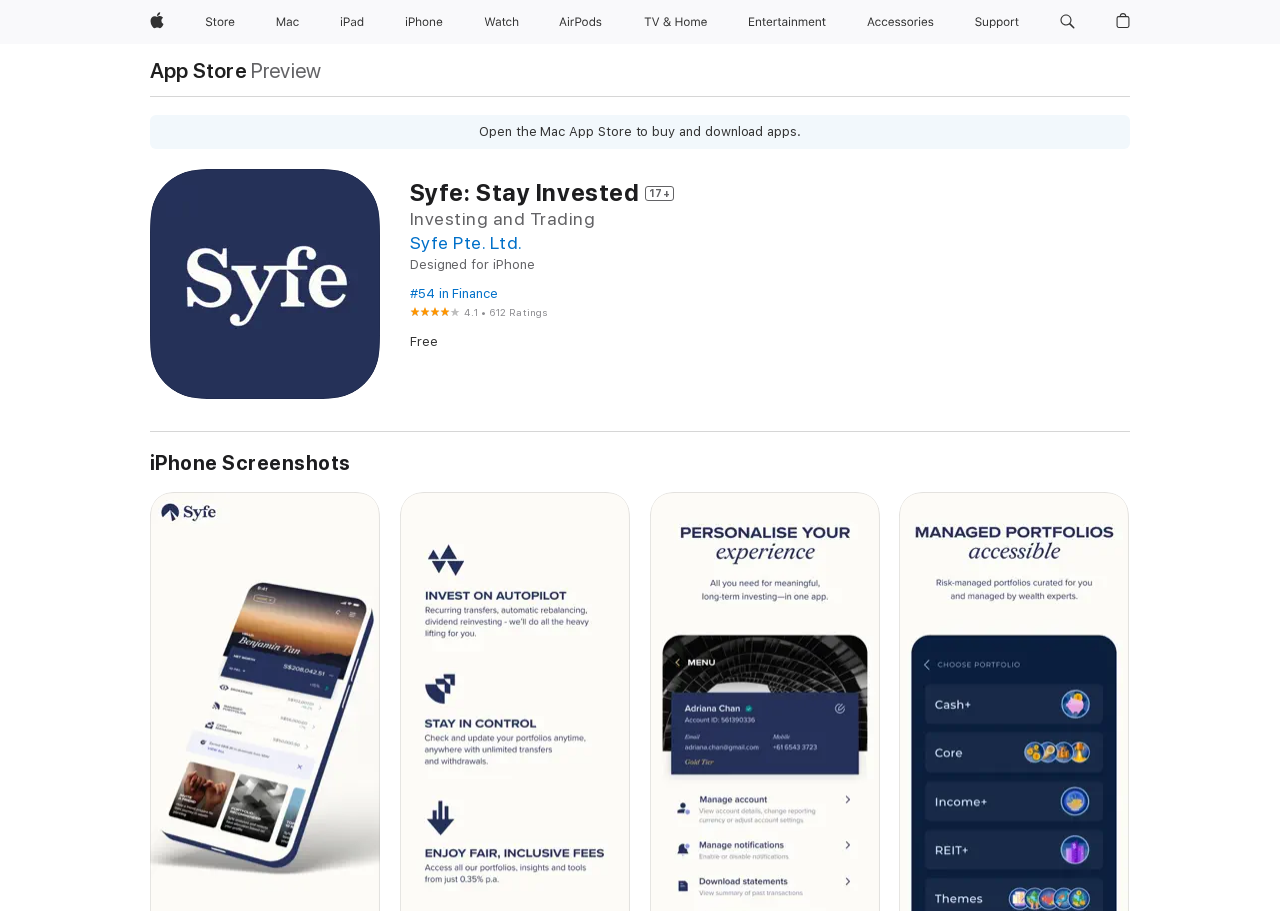Who is the developer of Syfe: Stay Invested?
Please provide a comprehensive answer based on the visual information in the image.

I found the developer by looking at the heading element with the text 'Syfe Pte. Ltd.' which is located below the heading 'Syfe: Stay Invested 17+'. This suggests that Syfe Pte. Ltd. is the developer of Syfe: Stay Invested.